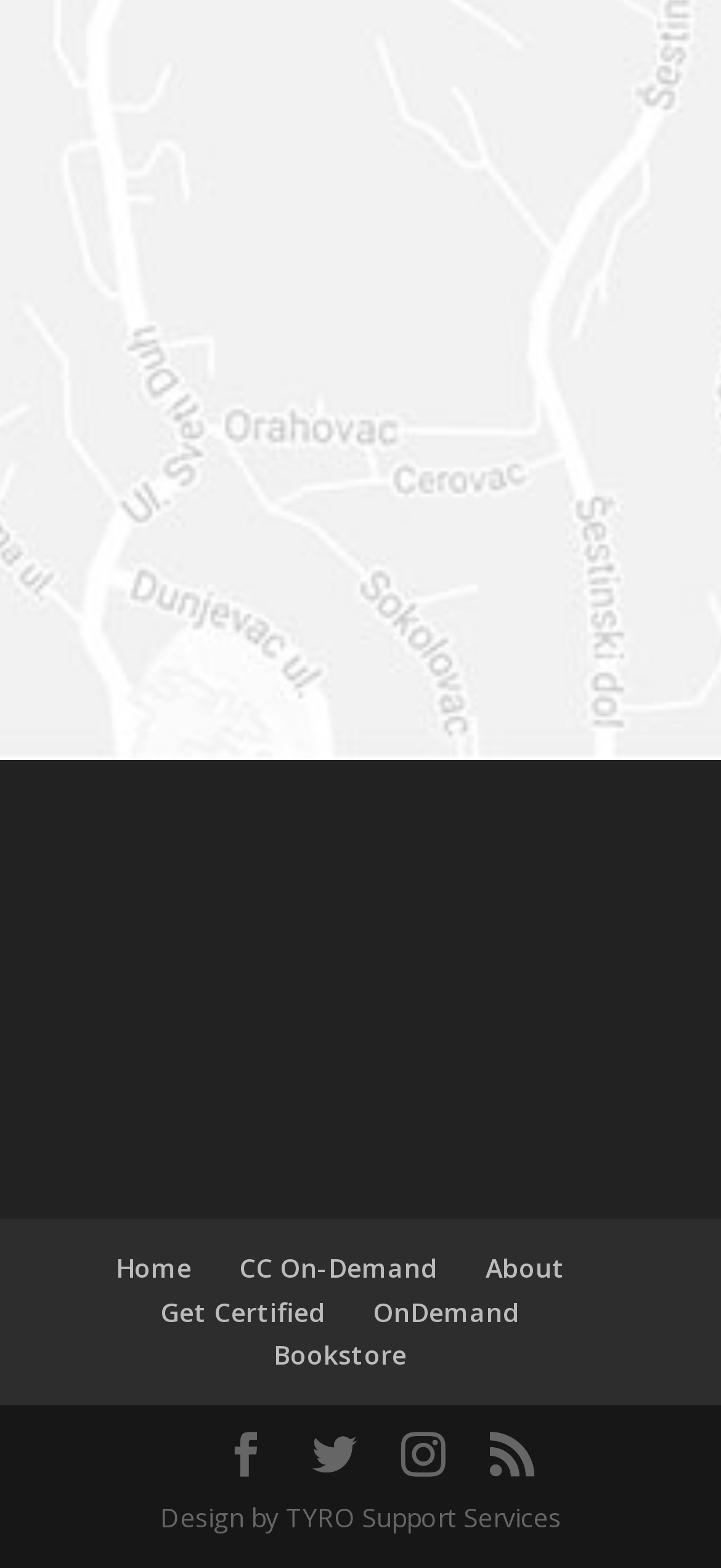Please locate the bounding box coordinates of the element that needs to be clicked to achieve the following instruction: "Go to CC On-Demand". The coordinates should be four float numbers between 0 and 1, i.e., [left, top, right, bottom].

[0.332, 0.797, 0.606, 0.819]